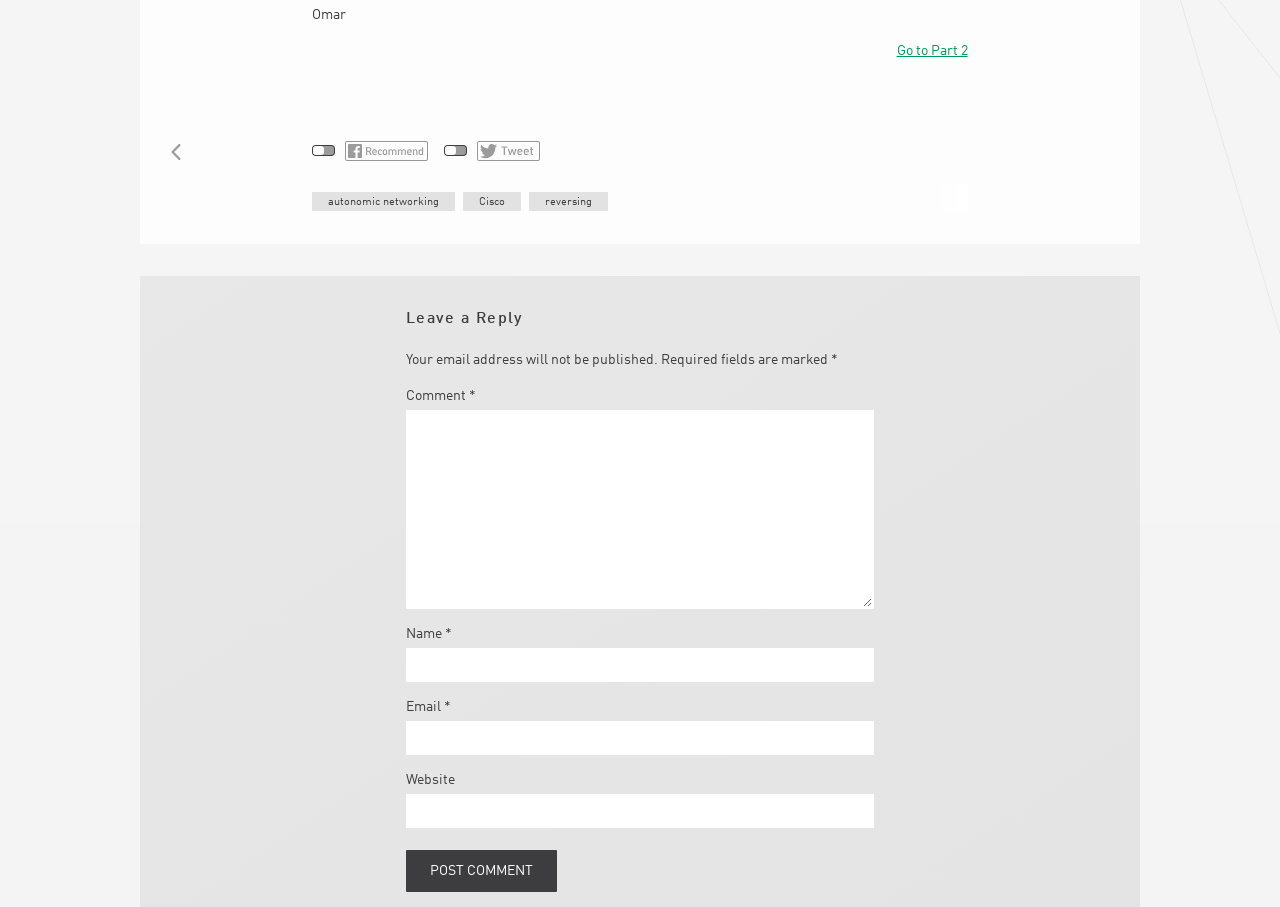Identify the bounding box coordinates for the region to click in order to carry out this instruction: "Click the Post Comment button". Provide the coordinates using four float numbers between 0 and 1, formatted as [left, top, right, bottom].

[0.317, 0.938, 0.435, 0.984]